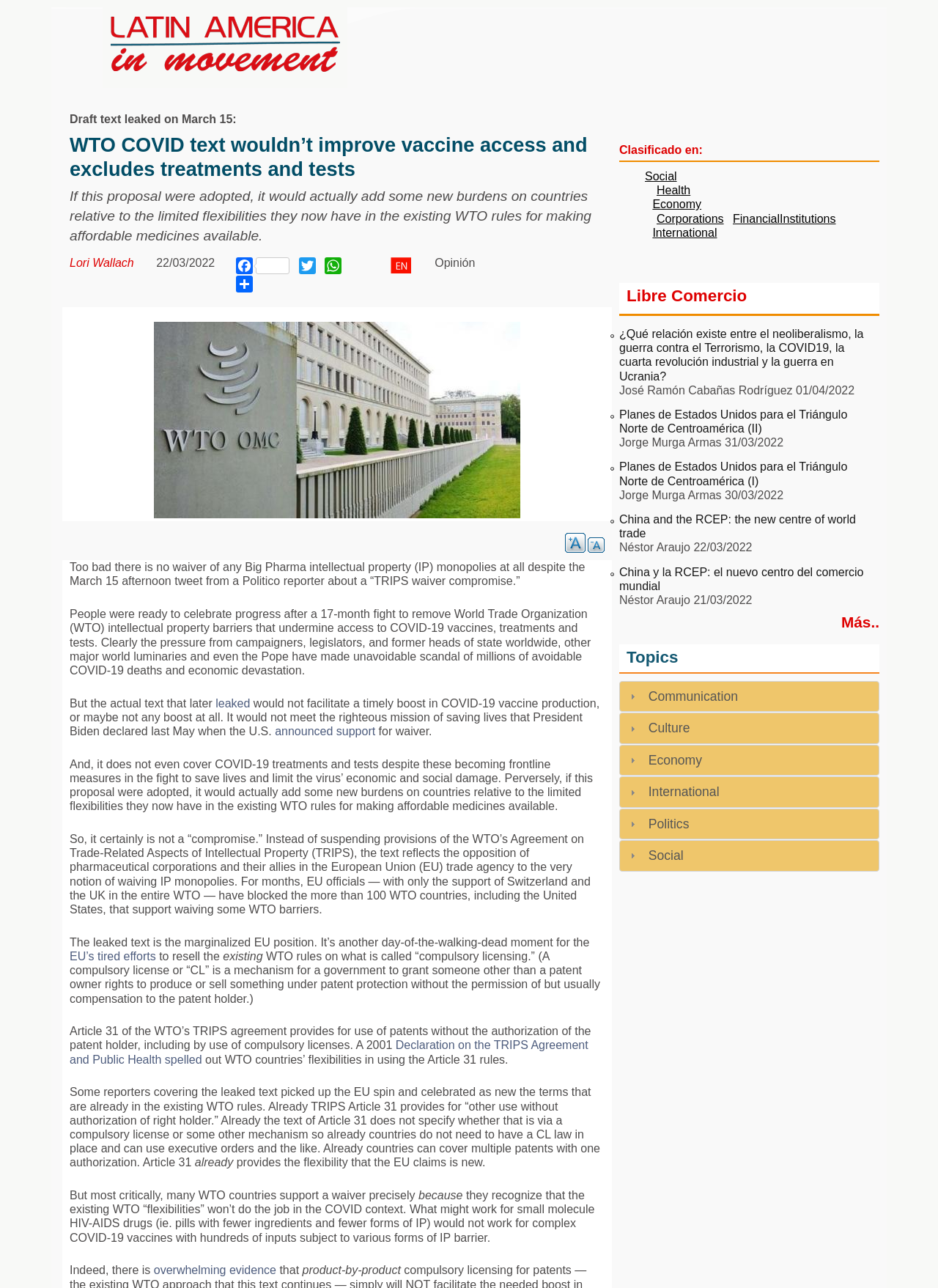Please identify and generate the text content of the webpage's main heading.

América Latina en movimiento